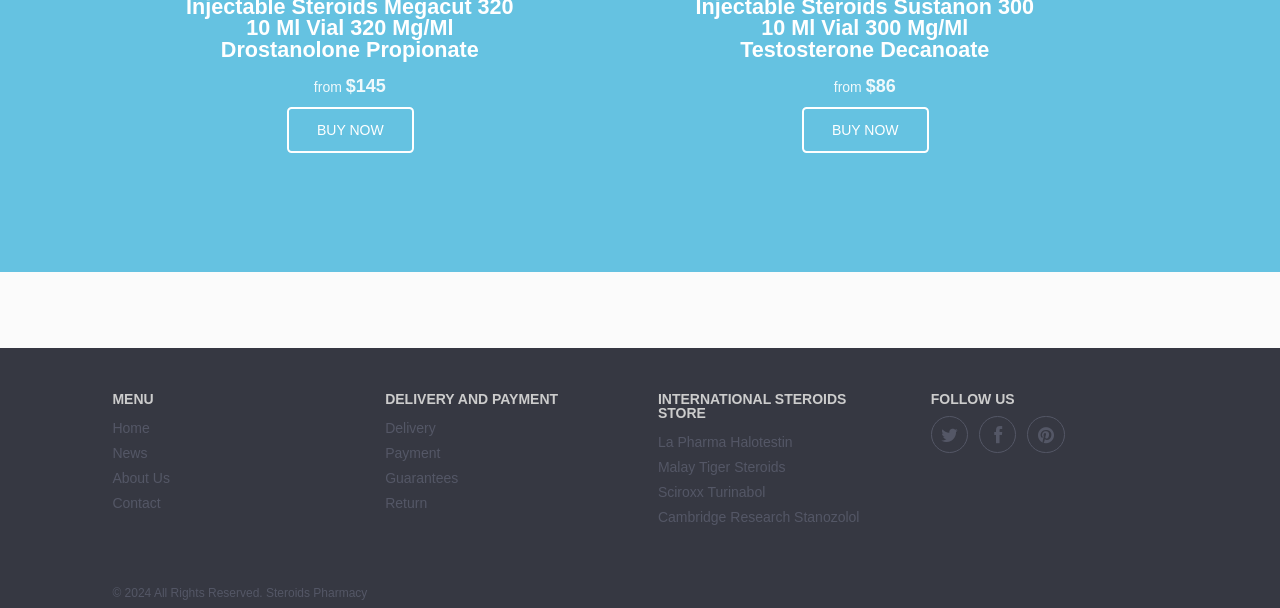Pinpoint the bounding box coordinates of the area that should be clicked to complete the following instruction: "Buy Astrovet Testo 300". The coordinates must be given as four float numbers between 0 and 1, i.e., [left, top, right, bottom].

[0.224, 0.175, 0.323, 0.252]